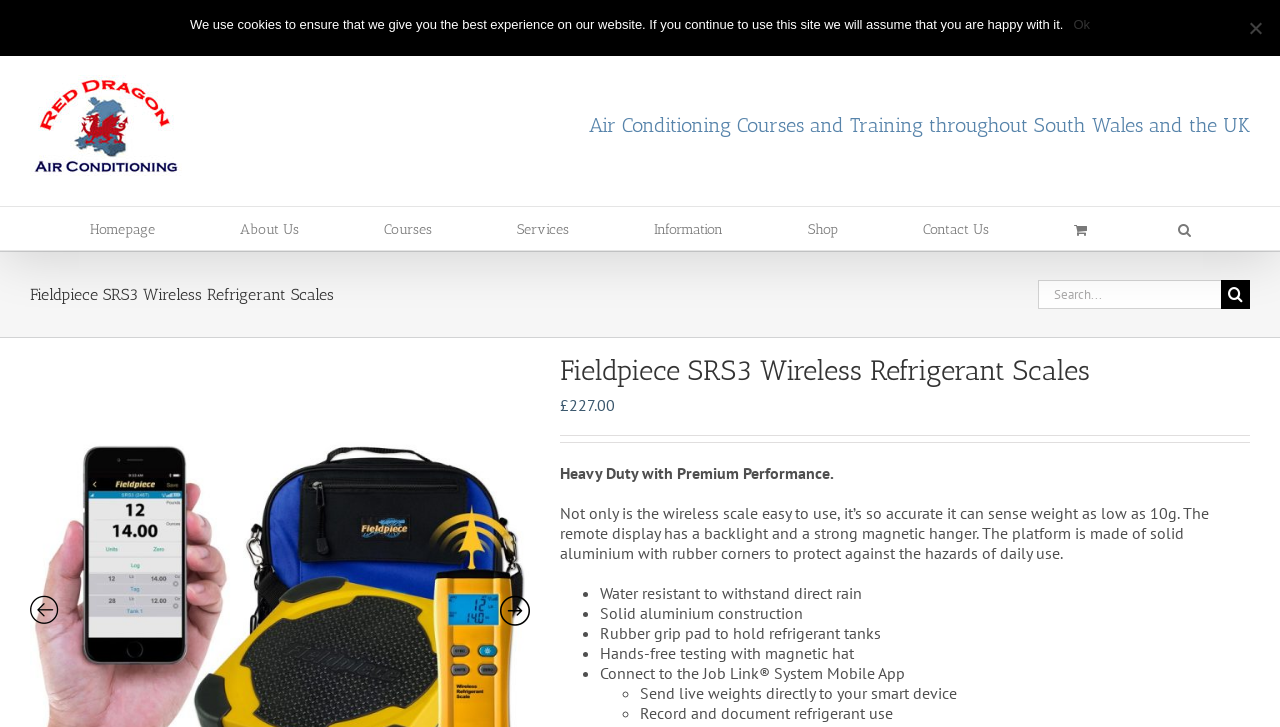What is the minimum weight that the scale can sense?
Analyze the image and provide a thorough answer to the question.

I found this information in the product description, where it says 'it can sense weight as low as 10g'.